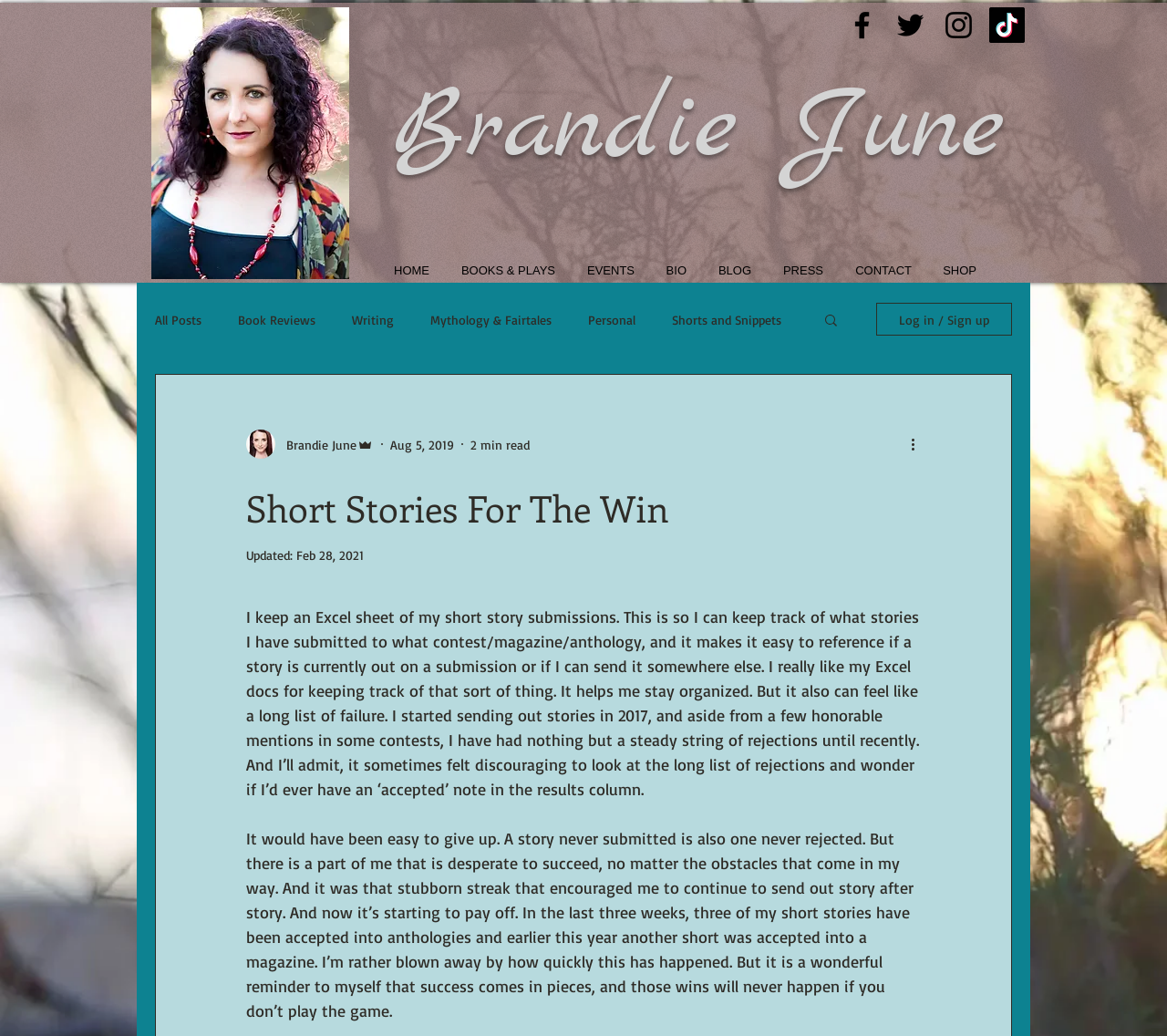What is the purpose of the Excel sheet?
Please provide a comprehensive answer based on the visual information in the image.

The purpose of the Excel sheet is mentioned in the StaticText element 'I keep an Excel sheet of my short story submissions...' with bounding box coordinates [0.211, 0.562, 0.791, 0.771]. It is used to keep track of what stories have been submitted to what contest/magazine/anthology and to reference if a story is currently out on submission or if it can be sent somewhere else.